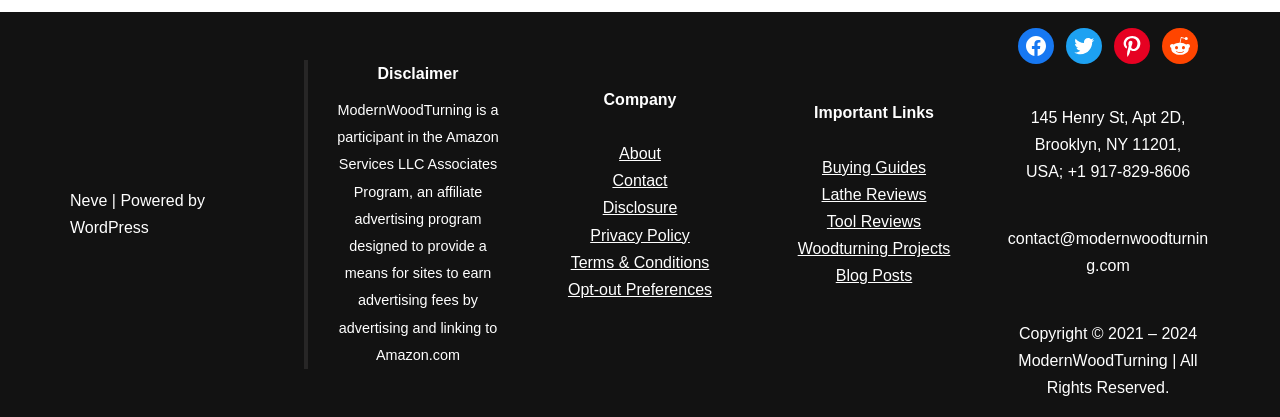Identify the bounding box coordinates for the element you need to click to achieve the following task: "Click on About". Provide the bounding box coordinates as four float numbers between 0 and 1, in the form [left, top, right, bottom].

[0.484, 0.348, 0.516, 0.388]